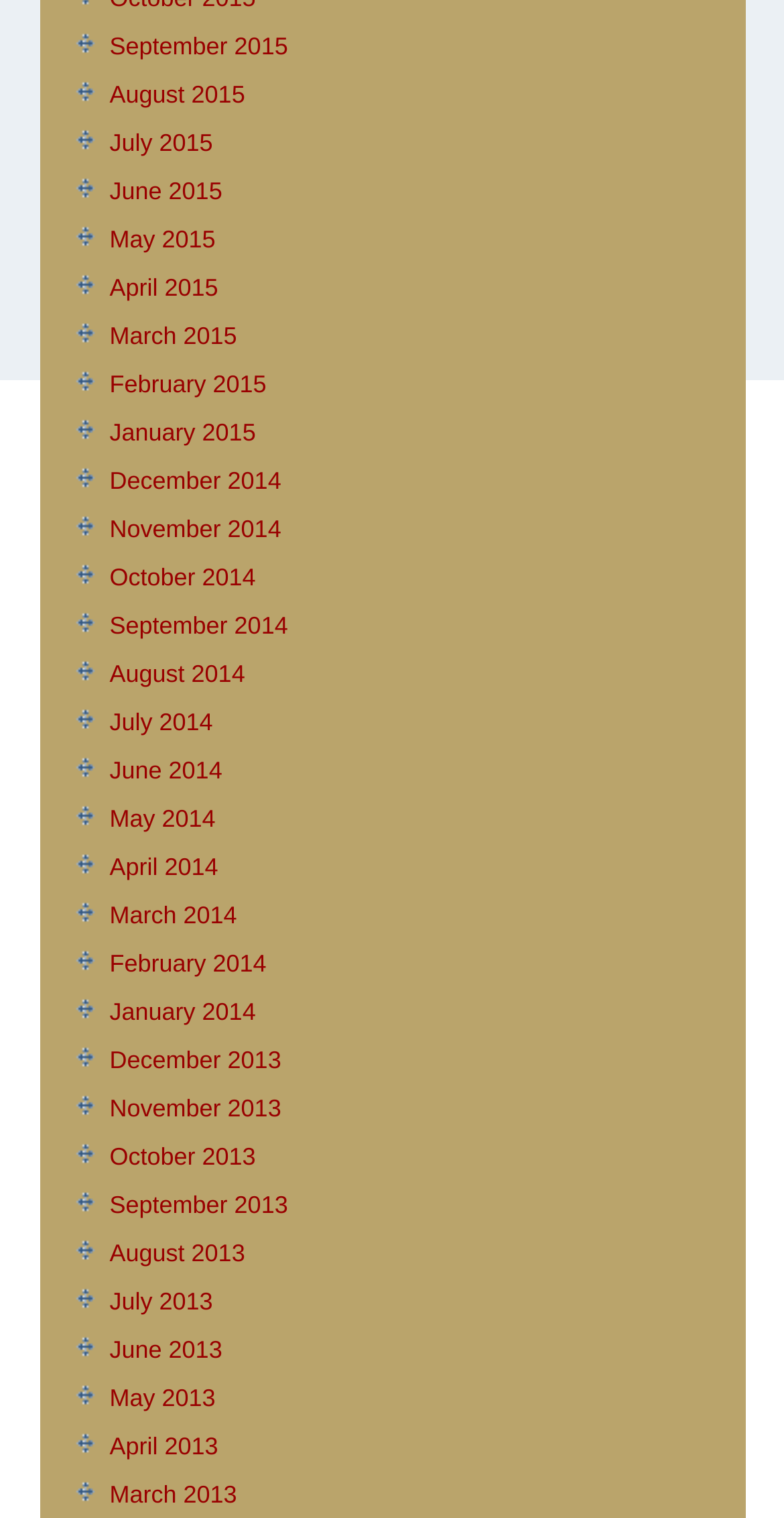What is the earliest month listed?
Refer to the screenshot and respond with a concise word or phrase.

December 2013